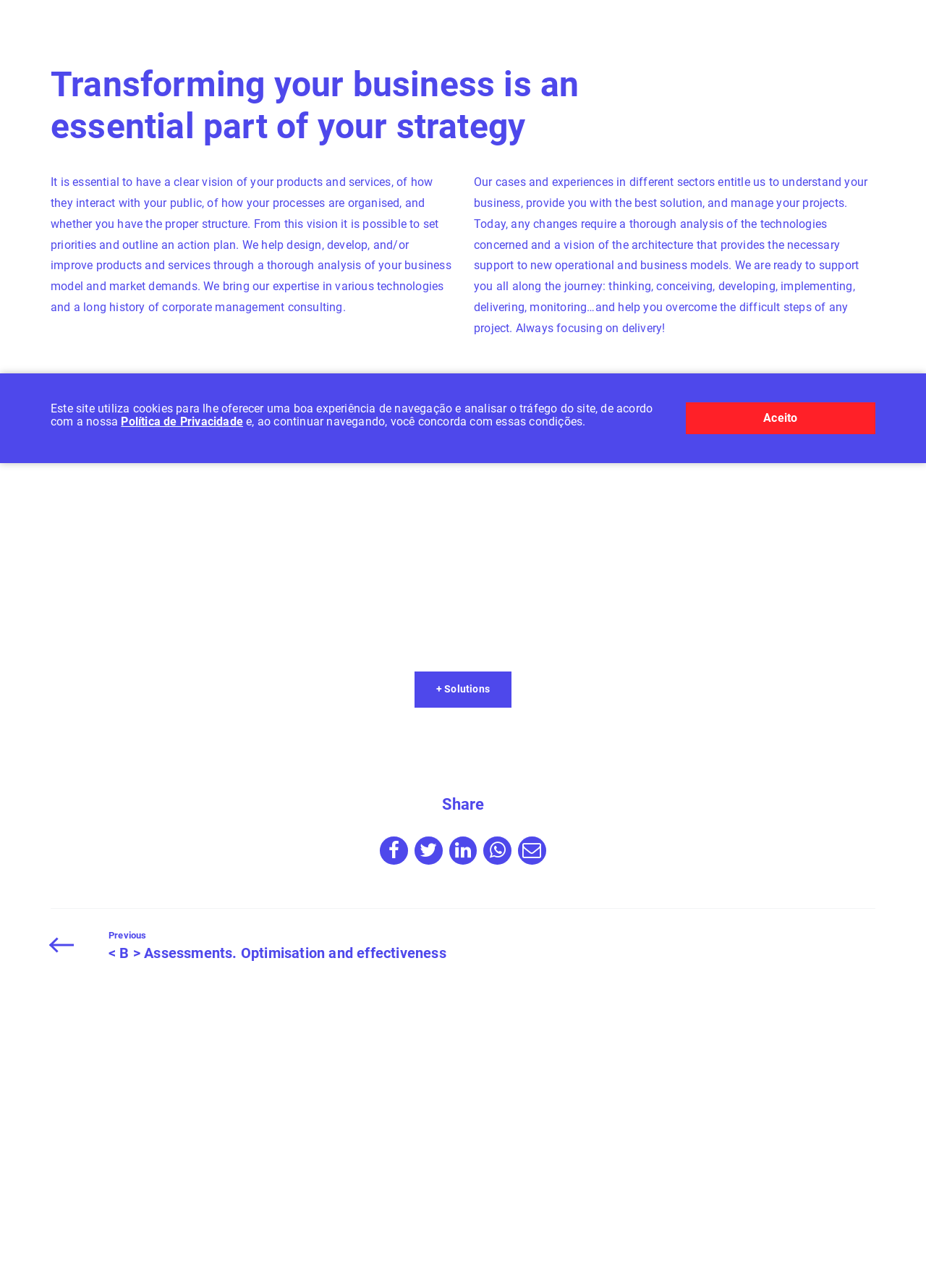Identify and provide the bounding box for the element described by: "+ Efficiency and performance".

[0.822, 0.16, 0.953, 0.181]